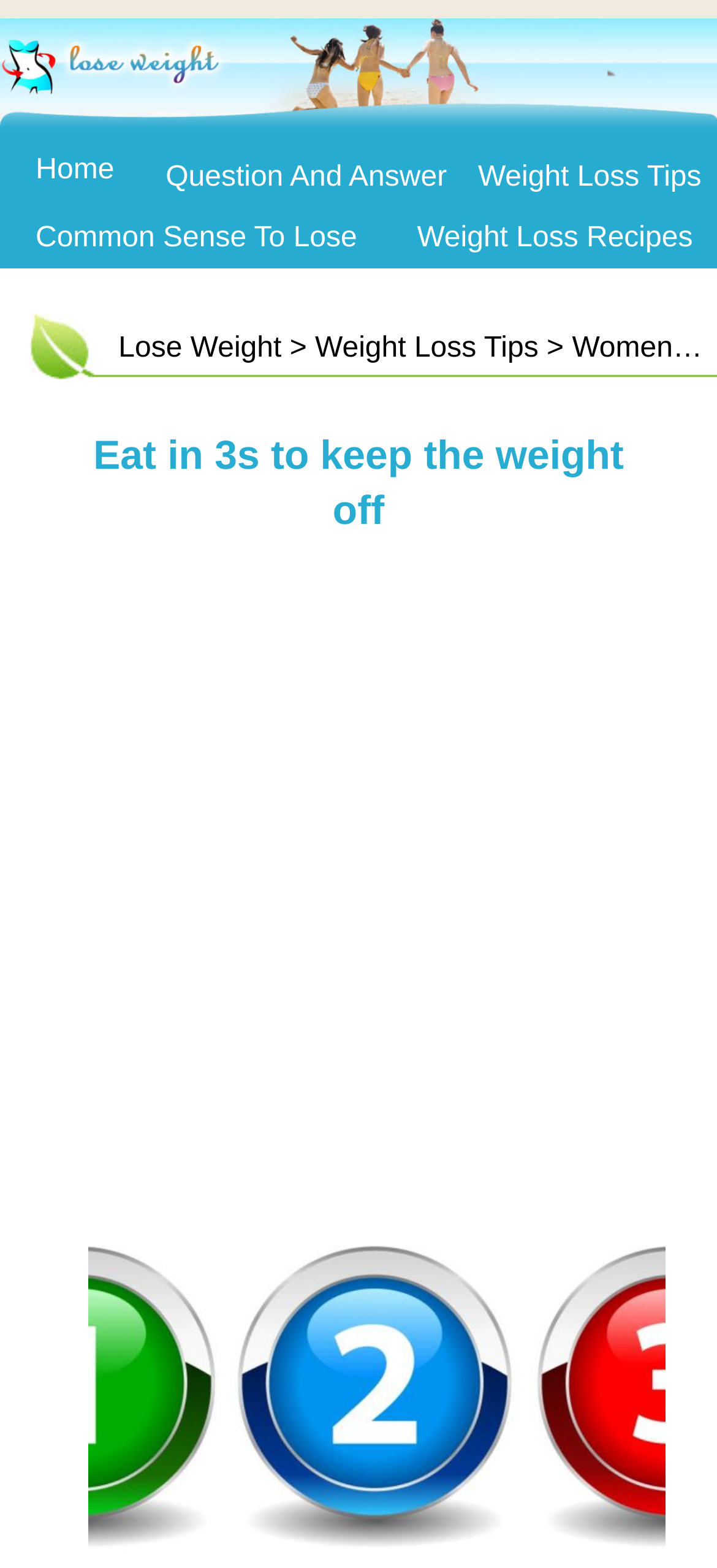How many table rows are in the layout table?
Using the information from the image, give a concise answer in one word or a short phrase.

2